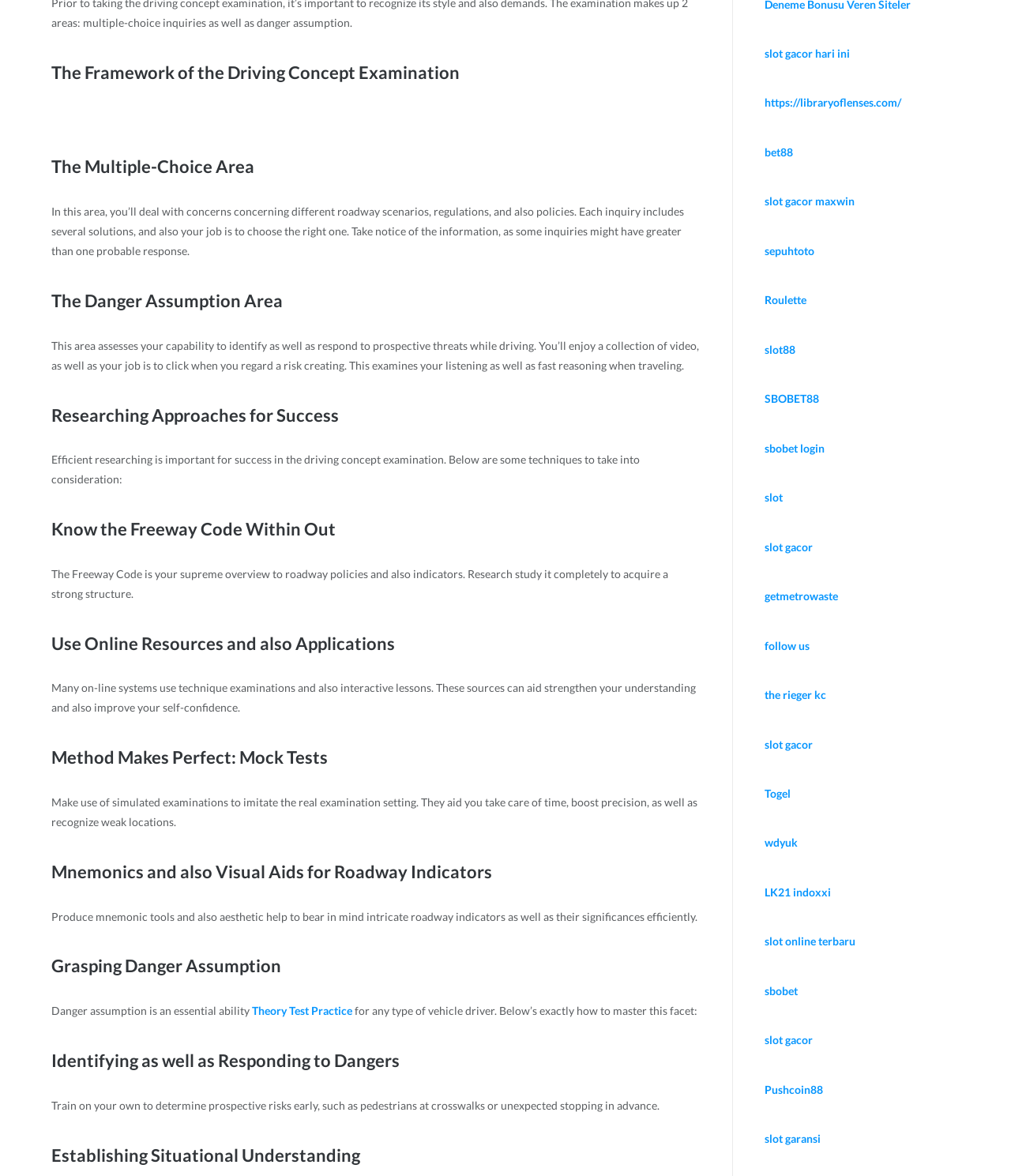Please find the bounding box for the following UI element description. Provide the coordinates in (top-left x, top-left y, bottom-right x, bottom-right y) format, with values between 0 and 1: slot gacor maxwin

[0.756, 0.165, 0.845, 0.177]